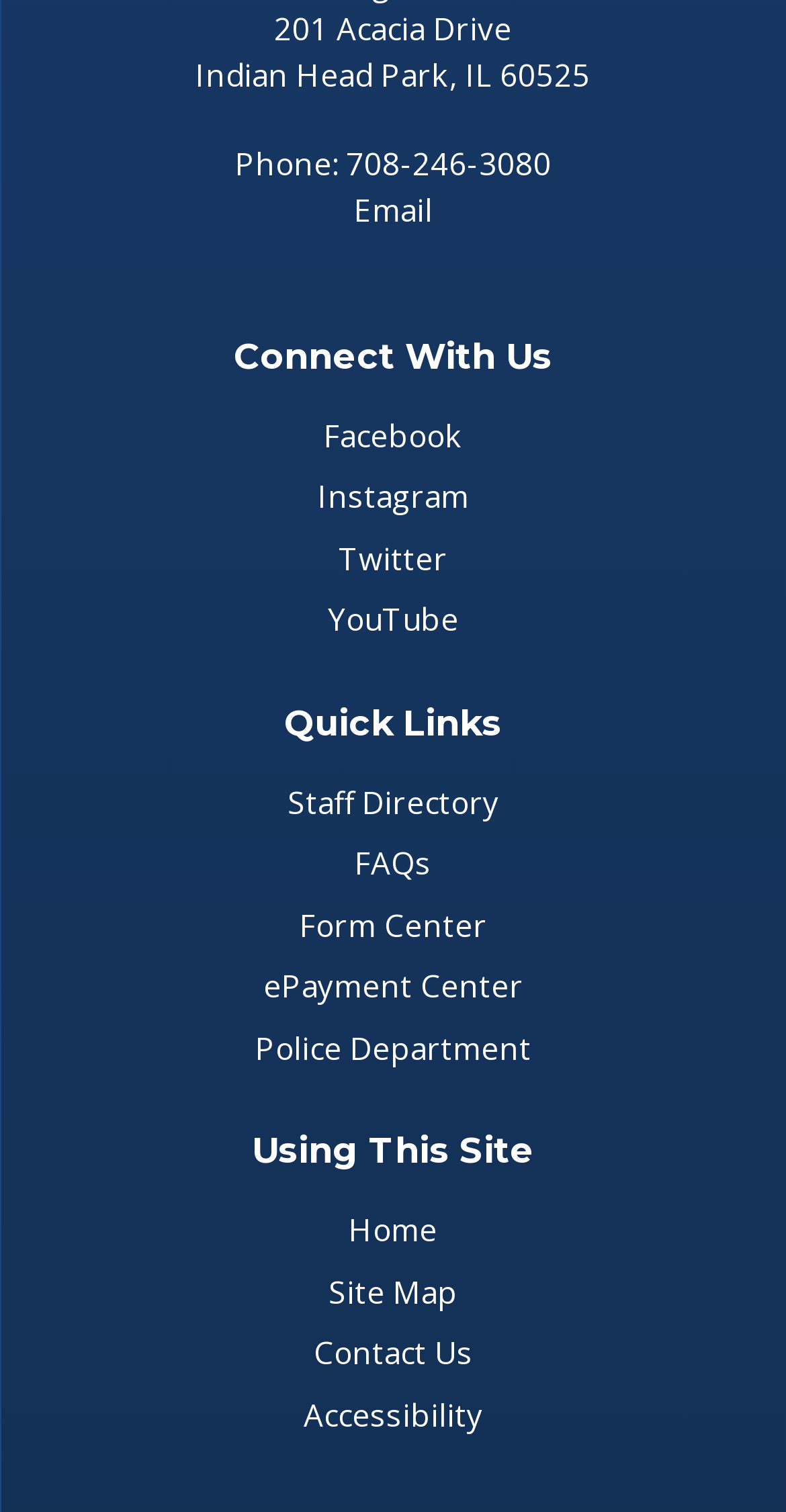What is the address of the location?
Based on the image, please offer an in-depth response to the question.

I found the address by looking at the static text element at the top of the page, which reads '201 Acacia Drive'.